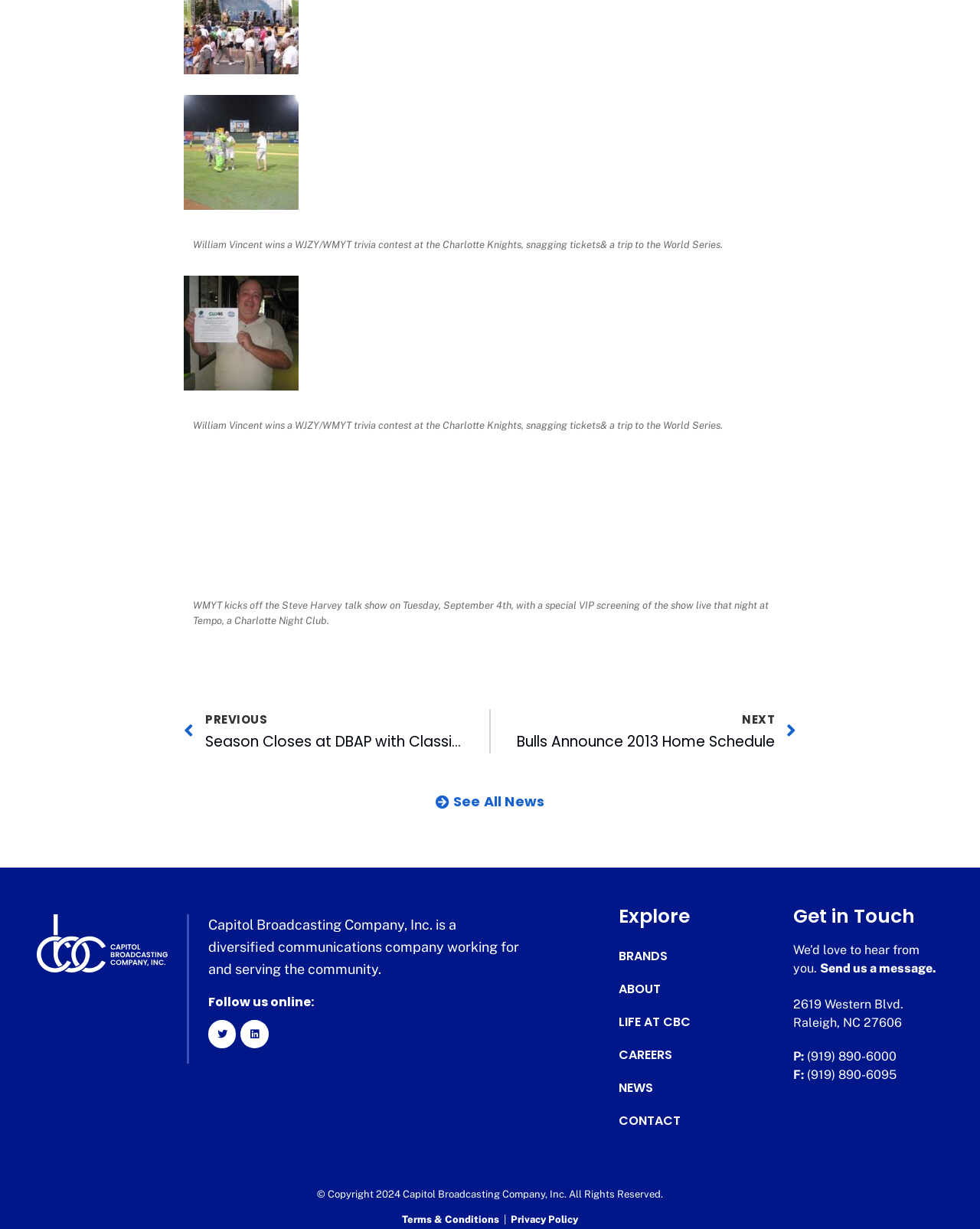What is the topic of the news article above the 'Prev' link?
Using the image, give a concise answer in the form of a single word or short phrase.

World Series